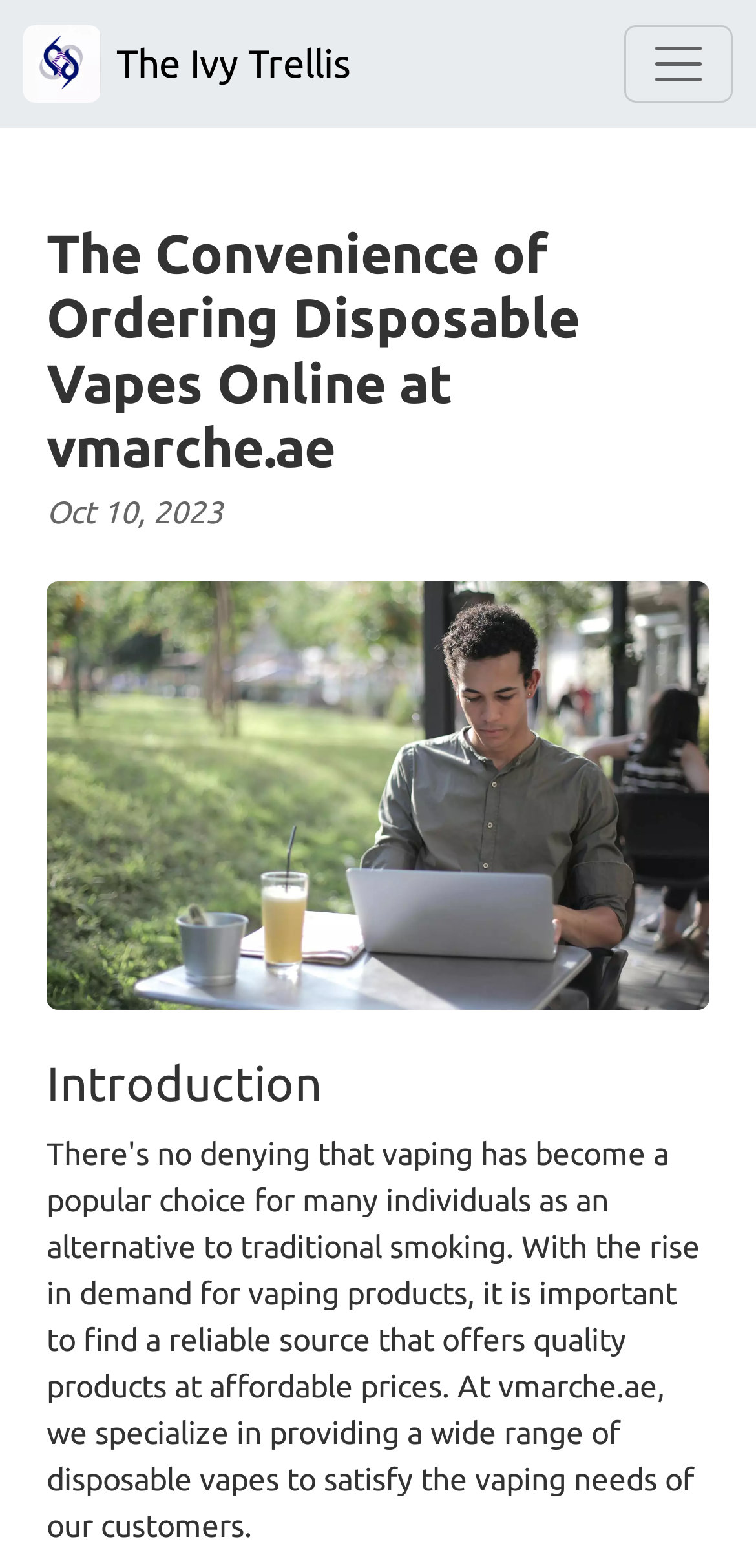What is the logo of the website?
From the image, provide a succinct answer in one word or a short phrase.

The Ivy Trellis